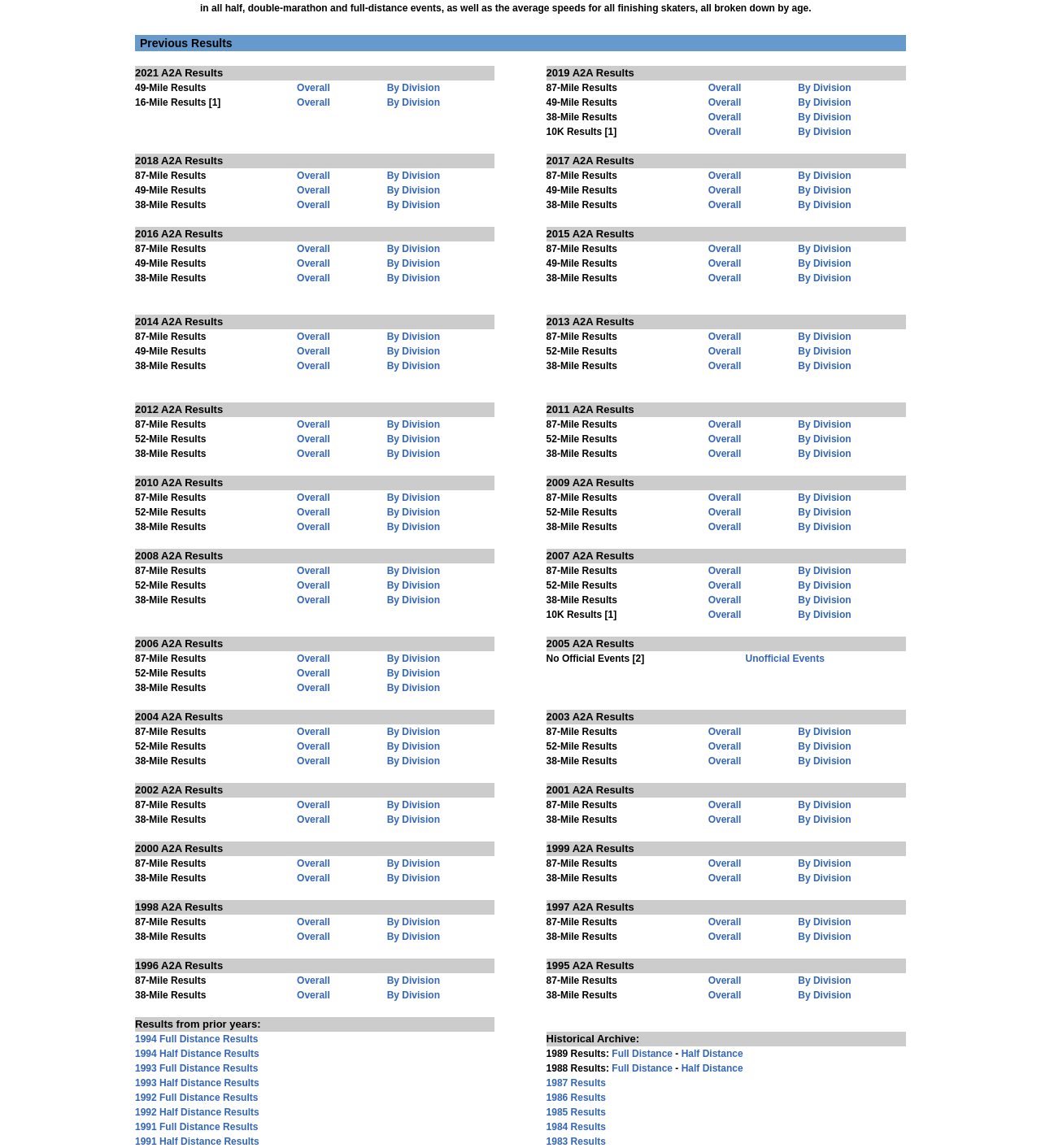Please determine the bounding box coordinates of the clickable area required to carry out the following instruction: "Click on the 'MAIL US' link". The coordinates must be four float numbers between 0 and 1, represented as [left, top, right, bottom].

None